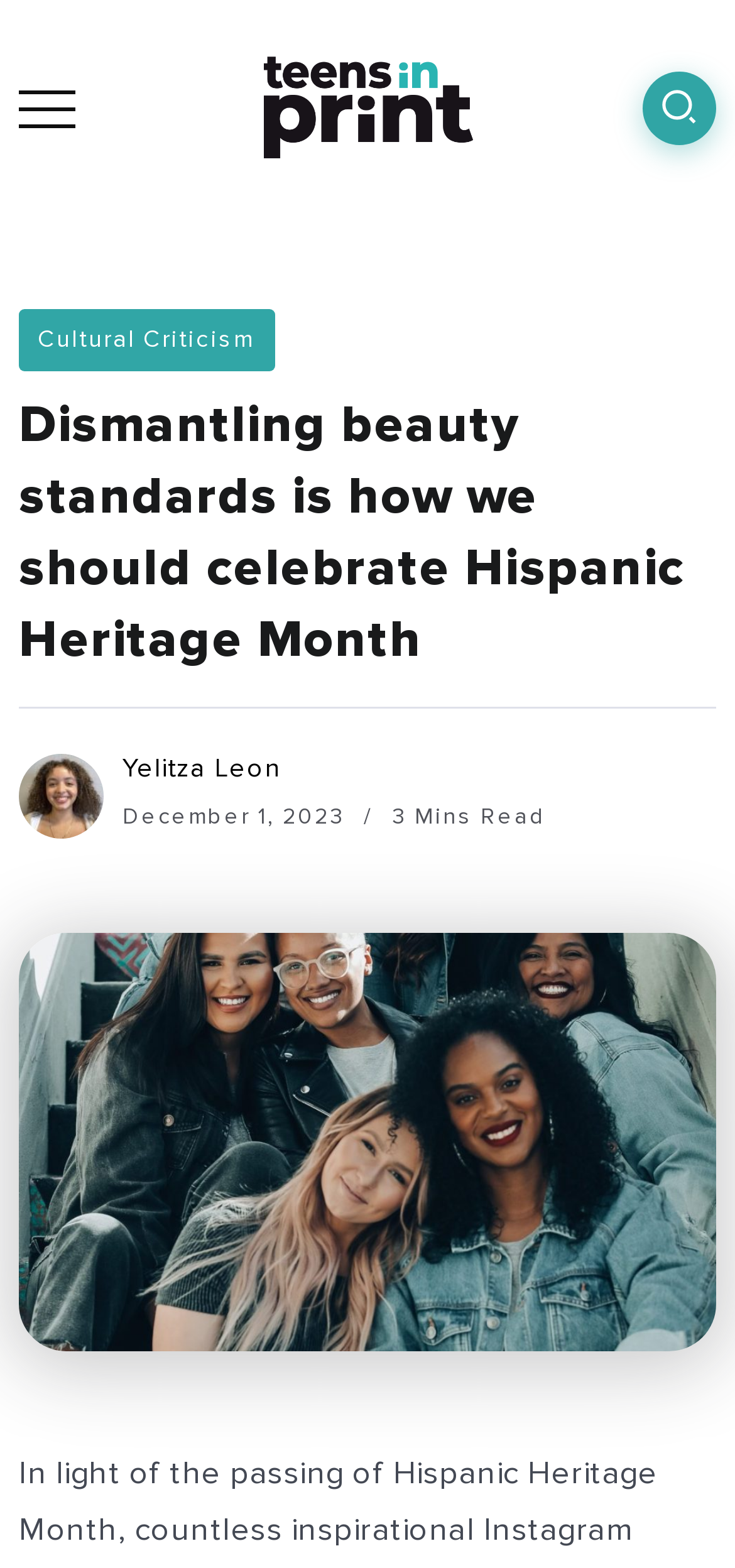What is the source of the image?
Please answer using one word or phrase, based on the screenshot.

Joel Muniz on Unsplash